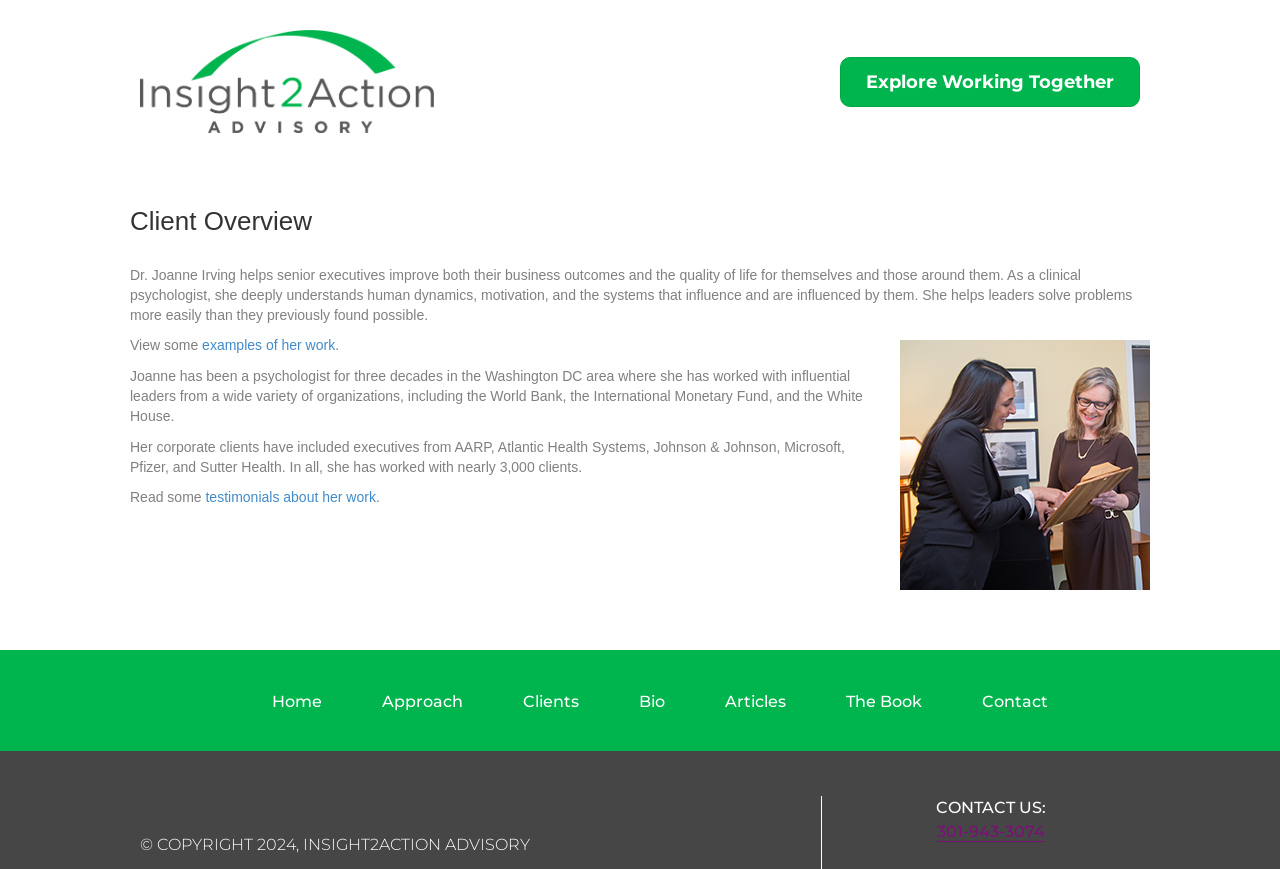Locate the coordinates of the bounding box for the clickable region that fulfills this instruction: "Click the 'Men' button".

None